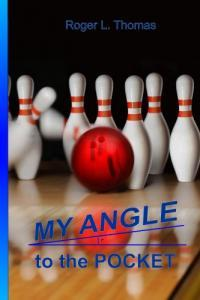What is the color of the title?
Answer the question with a single word or phrase by looking at the picture.

blue